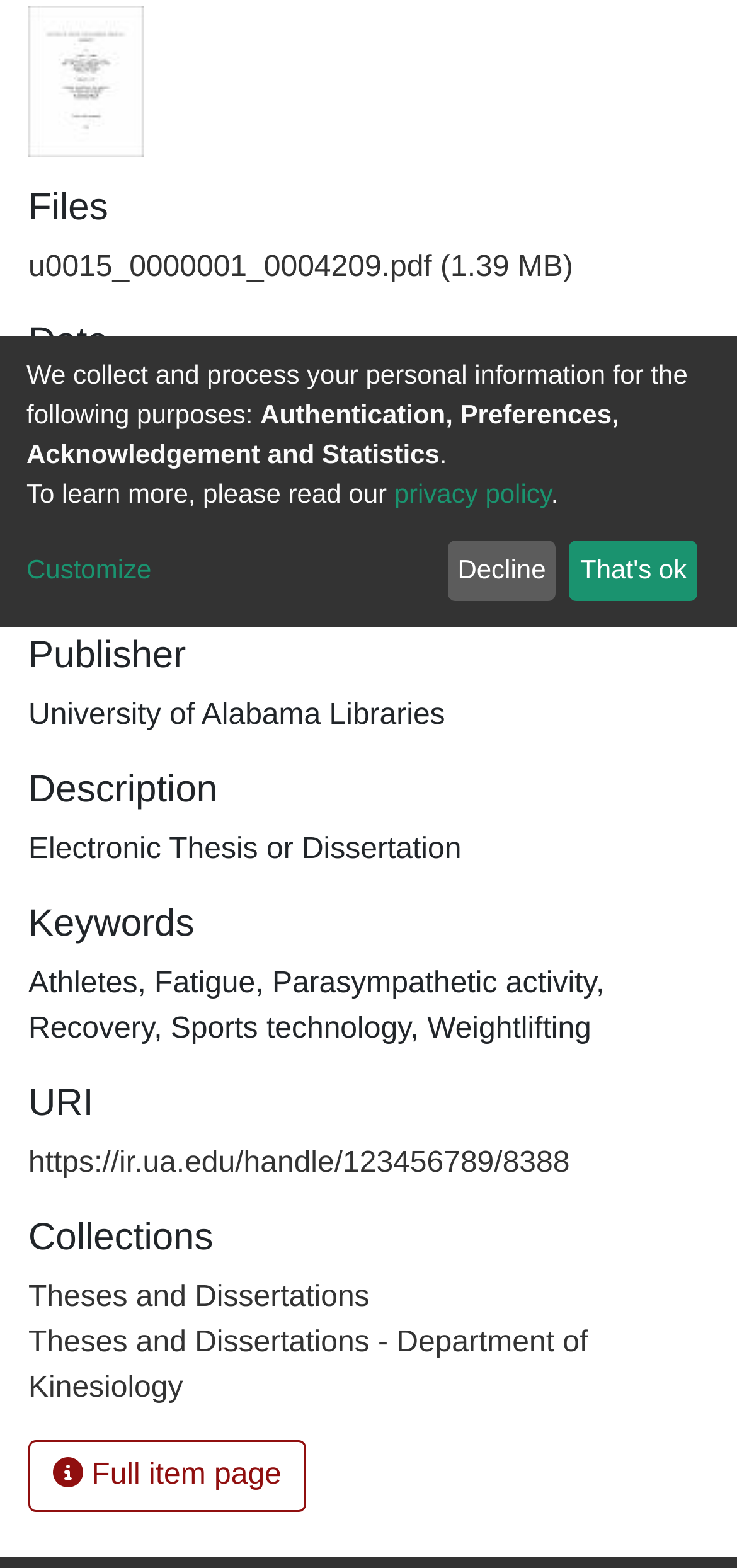Given the description "Full item page", provide the bounding box coordinates of the corresponding UI element.

[0.038, 0.918, 0.415, 0.964]